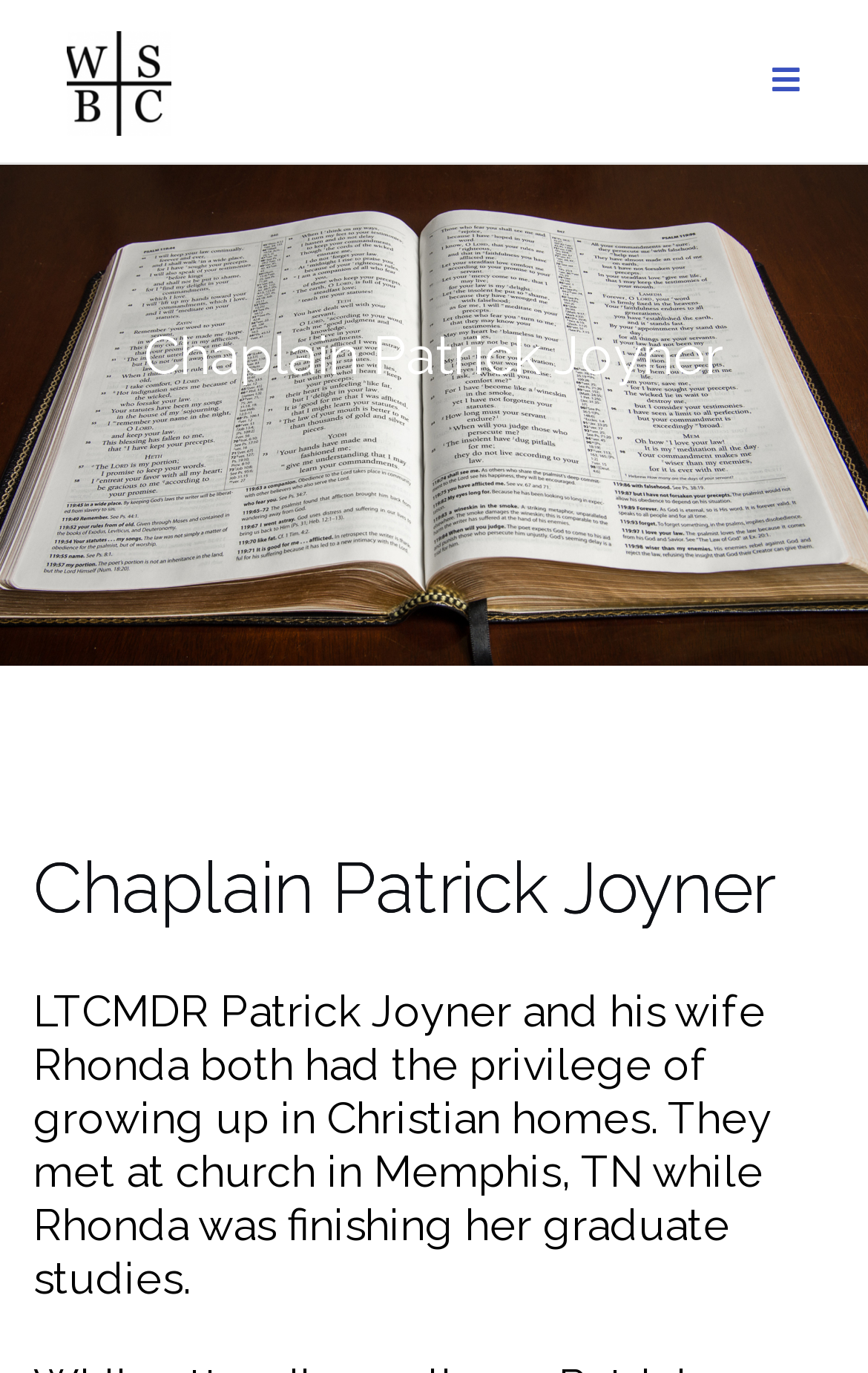Calculate the bounding box coordinates for the UI element based on the following description: "alt="West Suffolk Baptist Church"". Ensure the coordinates are four float numbers between 0 and 1, i.e., [left, top, right, bottom].

[0.077, 0.016, 0.773, 0.102]